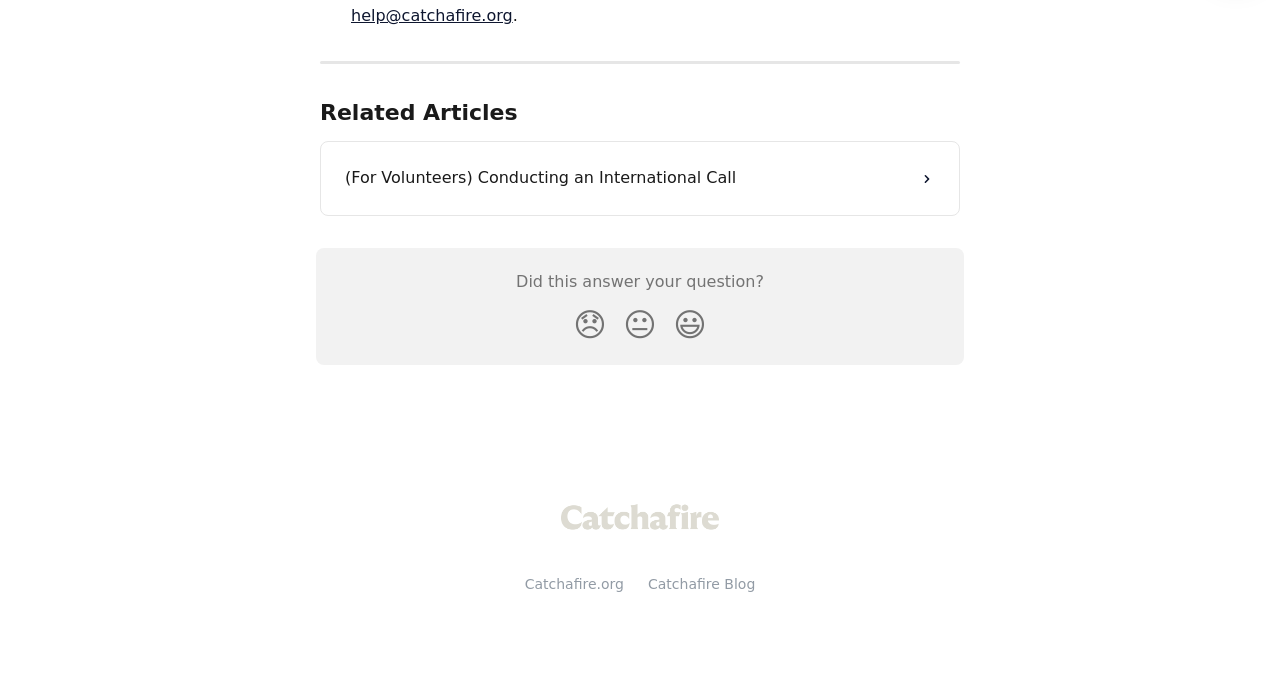Pinpoint the bounding box coordinates of the clickable area needed to execute the instruction: "Follow on Facebook". The coordinates should be specified as four float numbers between 0 and 1, i.e., [left, top, right, bottom].

None